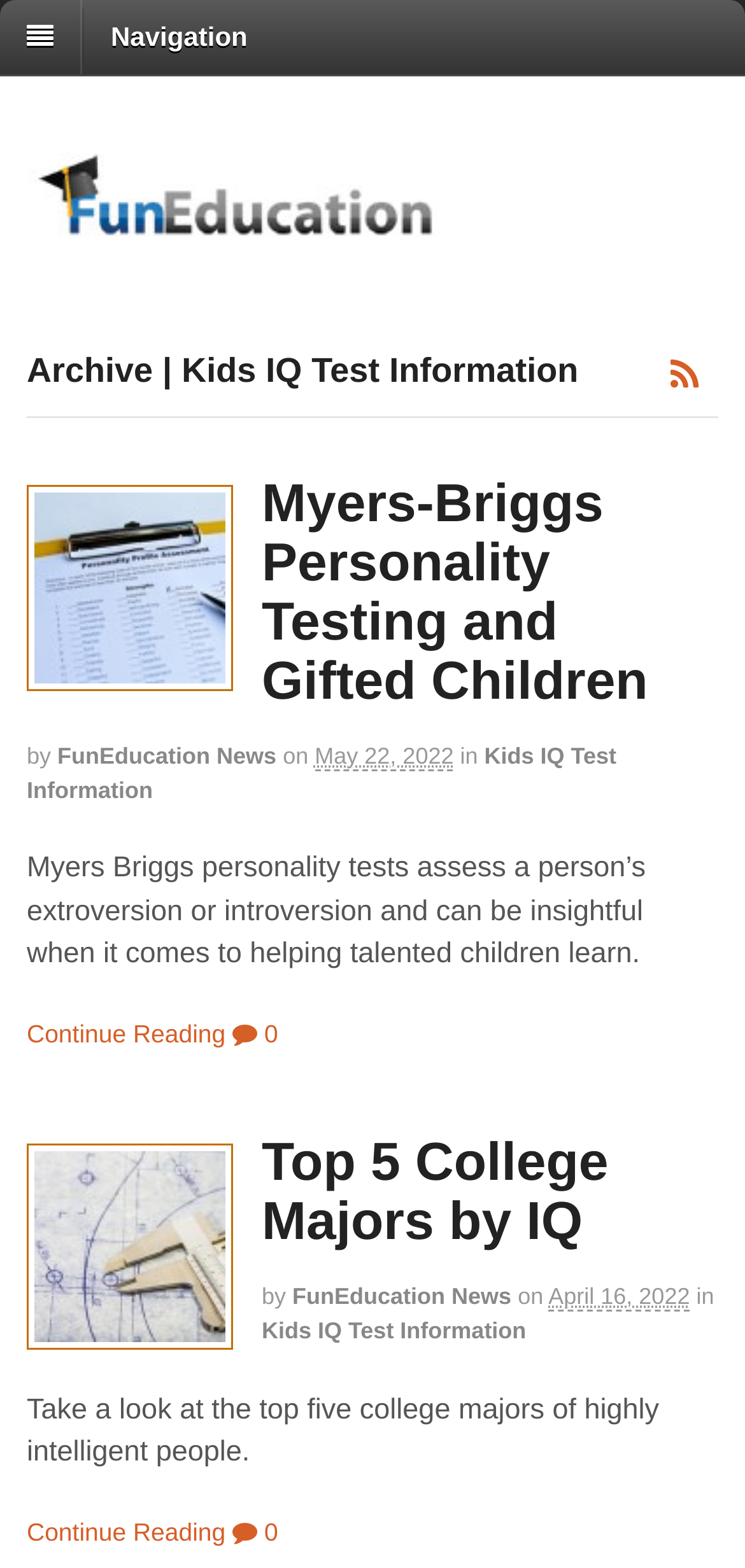Extract the heading text from the webpage.

Archive | Kids IQ Test Information